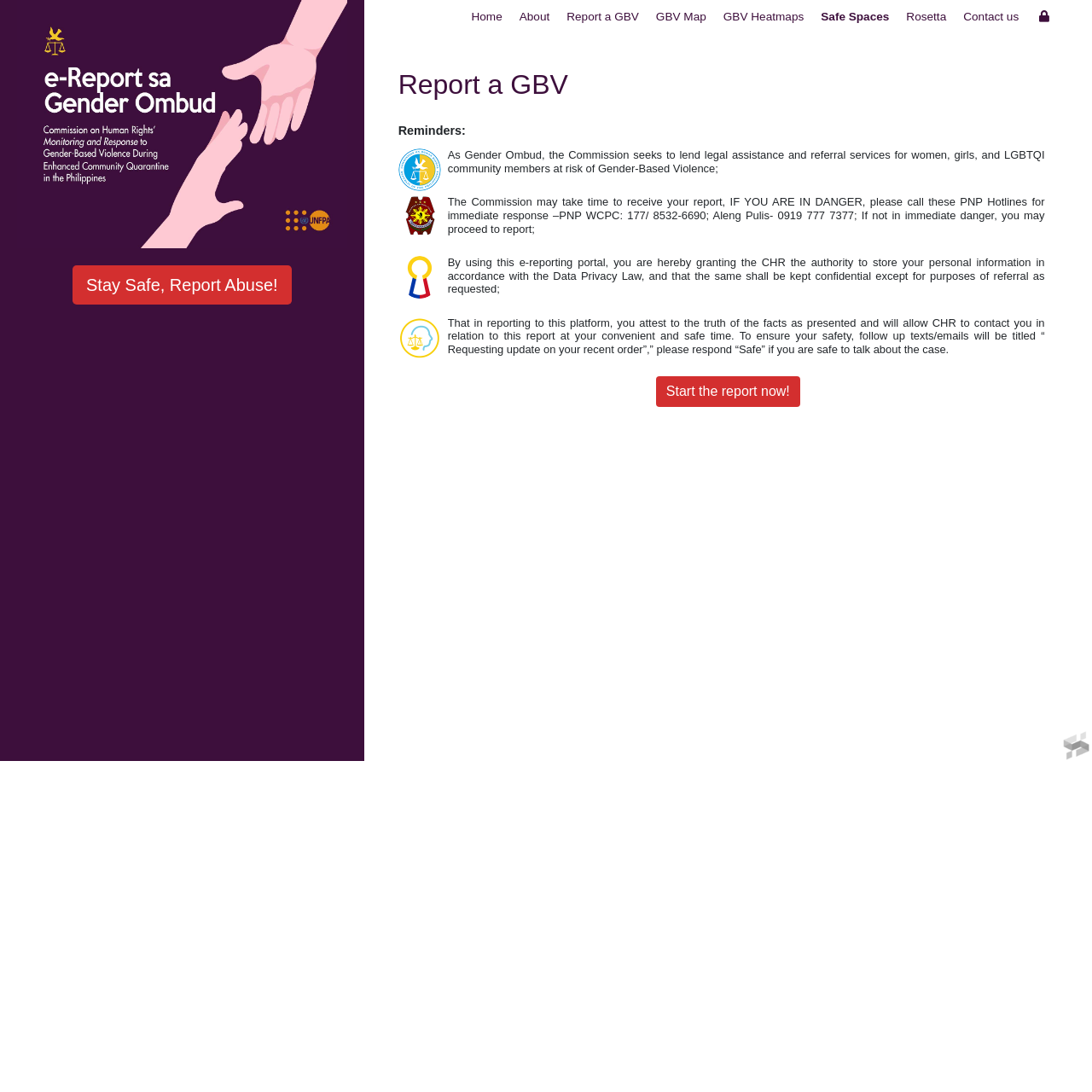What is the main purpose of this webpage?
Based on the visual content, answer with a single word or a brief phrase.

Report GBV